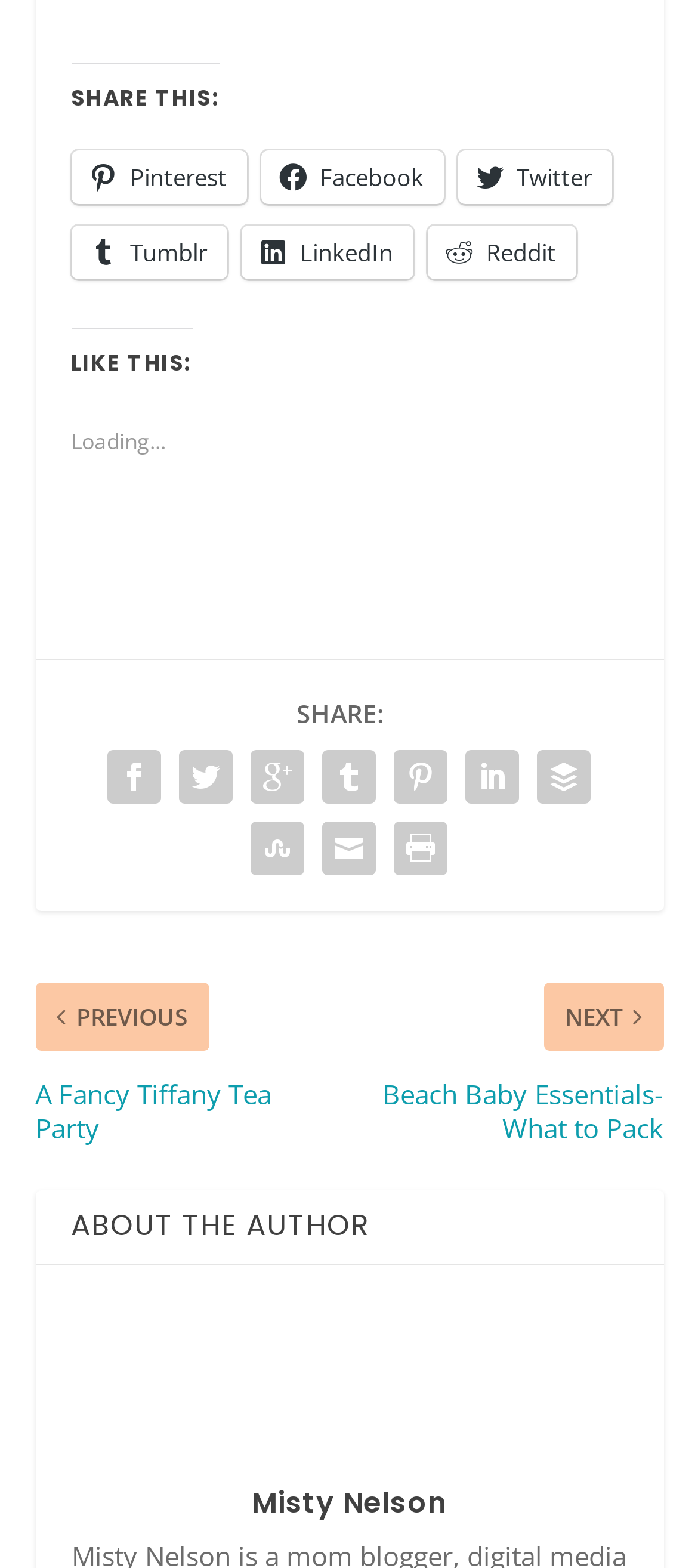Answer the question below in one word or phrase:
How many social media links are there?

6